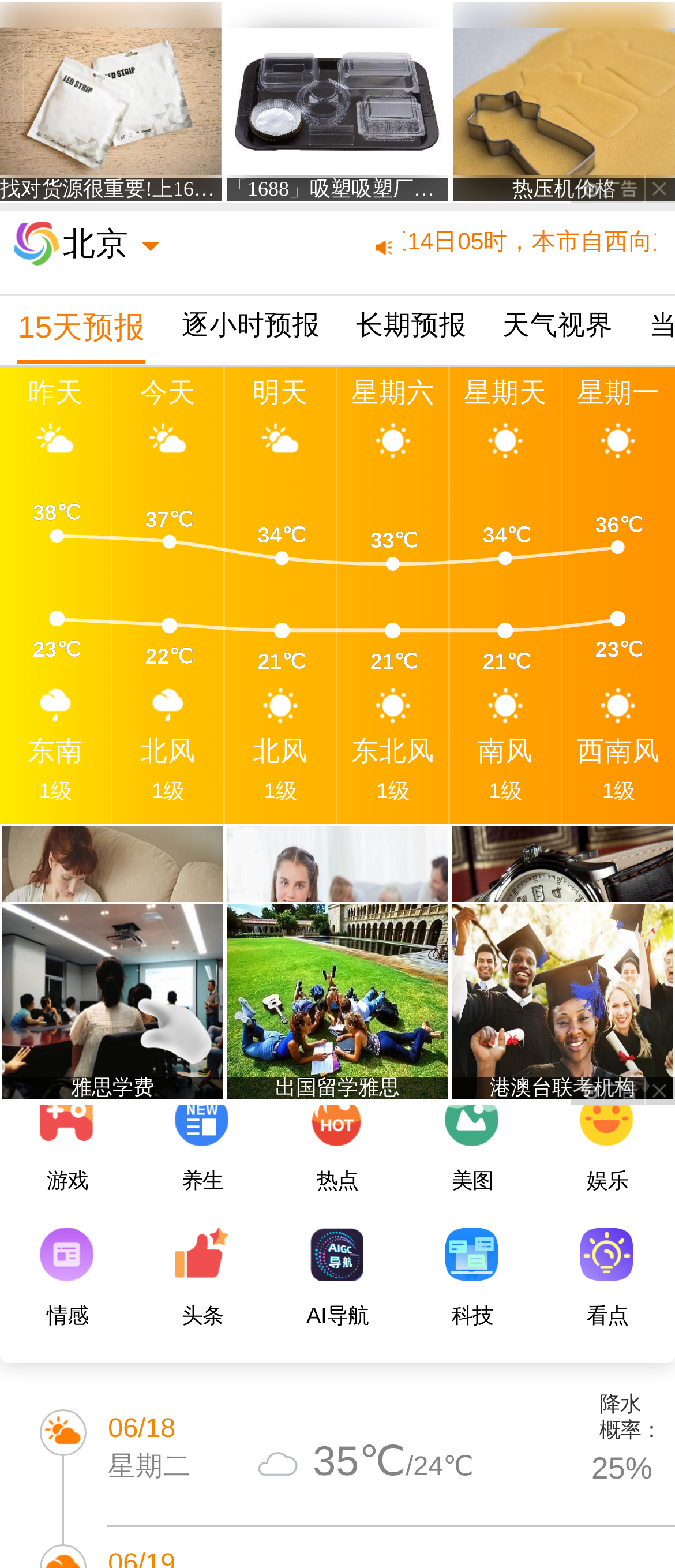Describe all visible elements and their arrangement on the webpage.

This webpage appears to be a weather forecast page for Beijing, China. At the top, there is a title "北京15天预报" (Beijing 15-day forecast). Below the title, there is a link to the Beijing city weather station, which provides a warning about a thunderstorm yellow alert signal issued on June 13, 2024, at 12:34 pm.

To the right of the title, there are four links: "15天预报" (15-day forecast), "逐小时预报" (hourly forecast), "长期预报" (long-term forecast), and "天气视界" (weather vision).

Below these links, there is a section displaying the weather forecast for the next few days, with links to yesterday, today, tomorrow, and the following days, each showing the wind direction and level.

In the middle of the page, there is a large SVG element displaying a temperature chart, with five static text elements showing the temperatures: 38°C, 37°C, 34°C, 33°C, and 36°C. Below the temperature chart, there are five more static text elements showing the temperatures: 23°C, 22°C, 21°C, and two more.

At the bottom of the page, there are two iframes, each containing a set of links to different topics, such as games, health, hot topics, beautiful pictures, entertainment, emotions, headlines, AI navigation, technology, and lookouts.

On the right side of the page, there is a section displaying the probability of precipitation, with a static text element showing the probability percentage. Below this section, there is a link to a detailed weather forecast for June 18, with an insertion point at the end.

Overall, this webpage provides a comprehensive weather forecast for Beijing, with links to different types of forecasts, weather warnings, and other related topics.